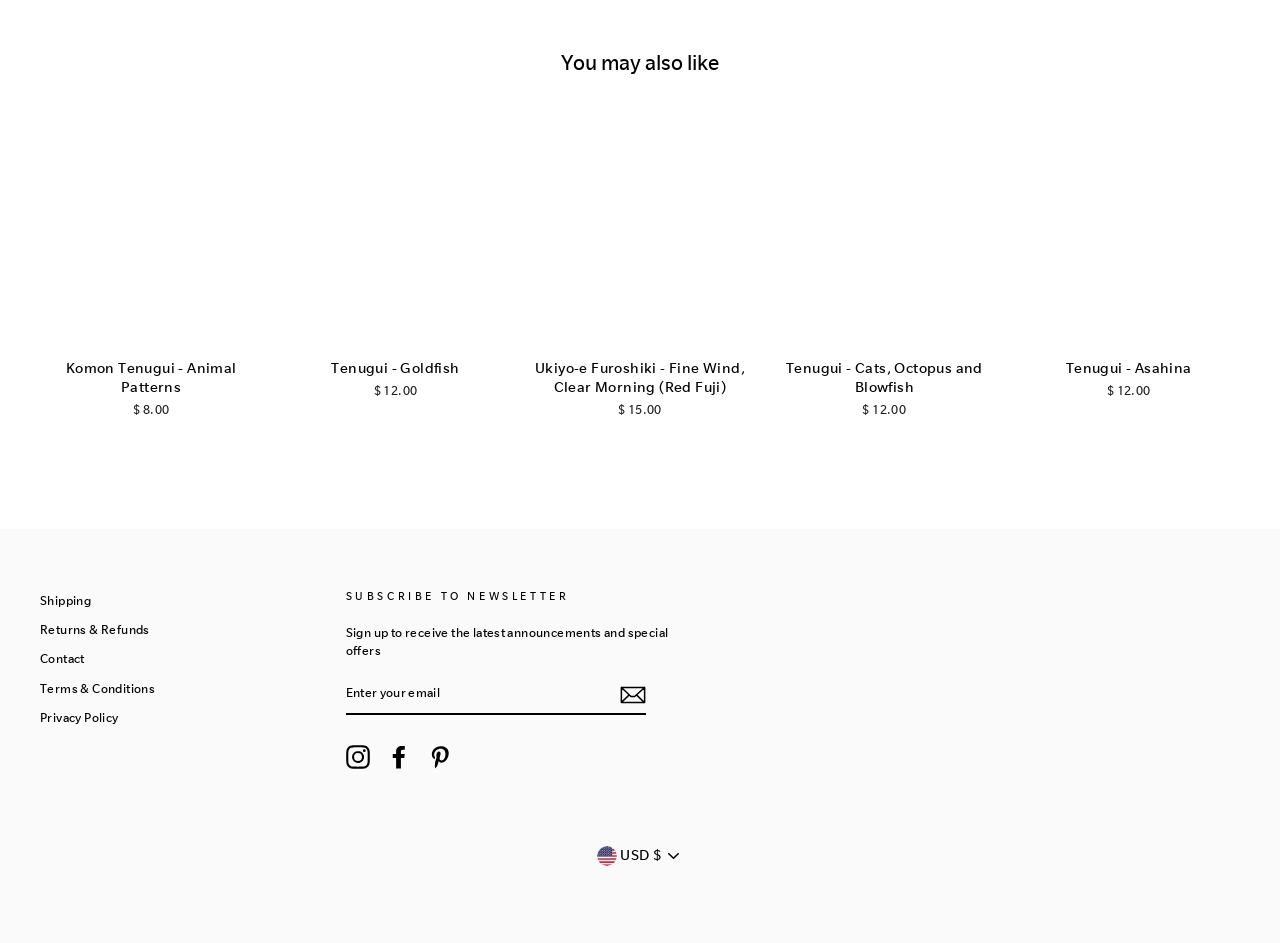Pinpoint the bounding box coordinates of the element to be clicked to execute the instruction: "Click on the link to view Komon Tenugui - Animal Patterns".

[0.031, 0.134, 0.205, 0.45]